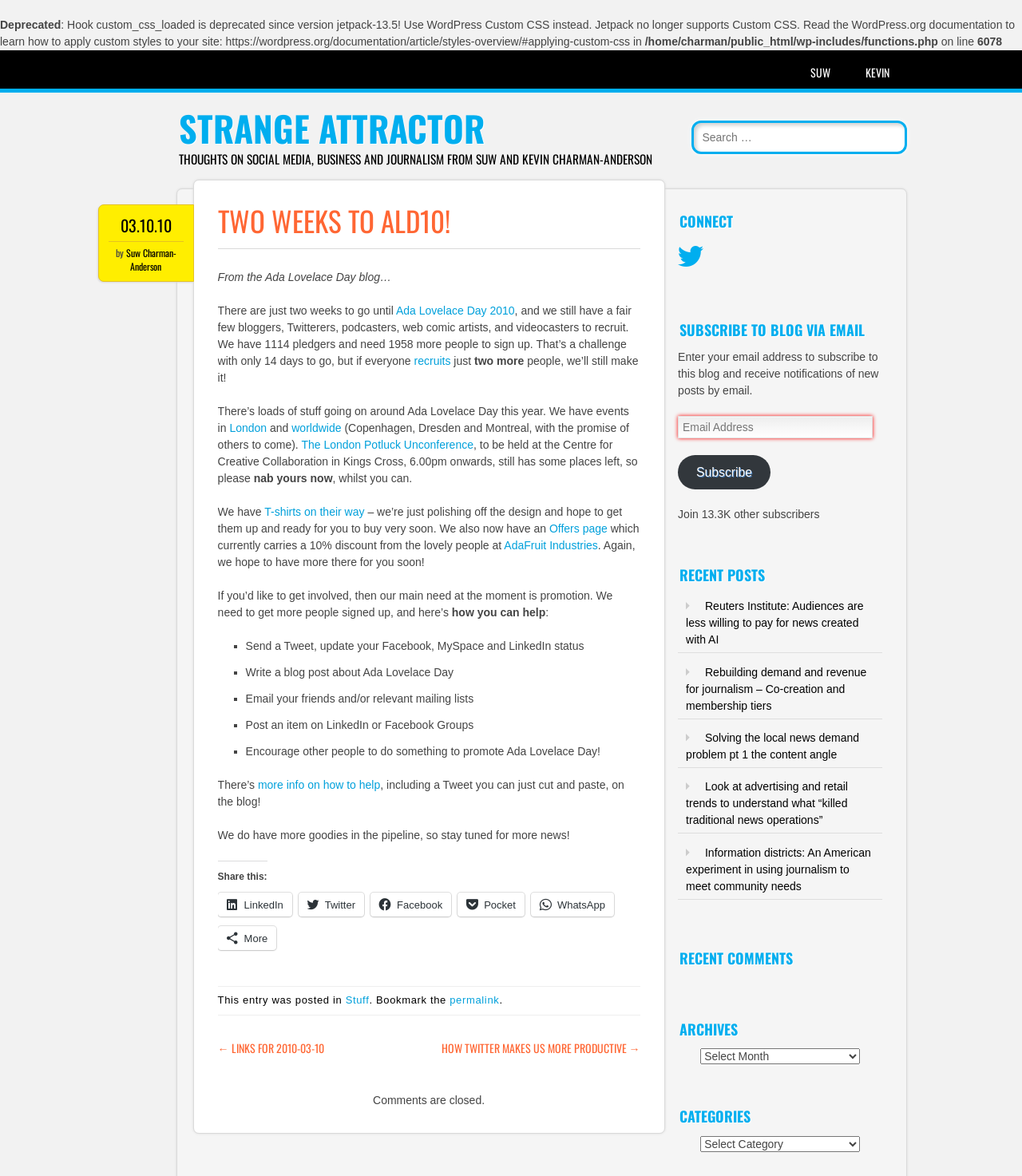Please find the bounding box coordinates of the section that needs to be clicked to achieve this instruction: "Click on the 'SKIP TO CONTENT' link".

[0.092, 0.048, 0.195, 0.075]